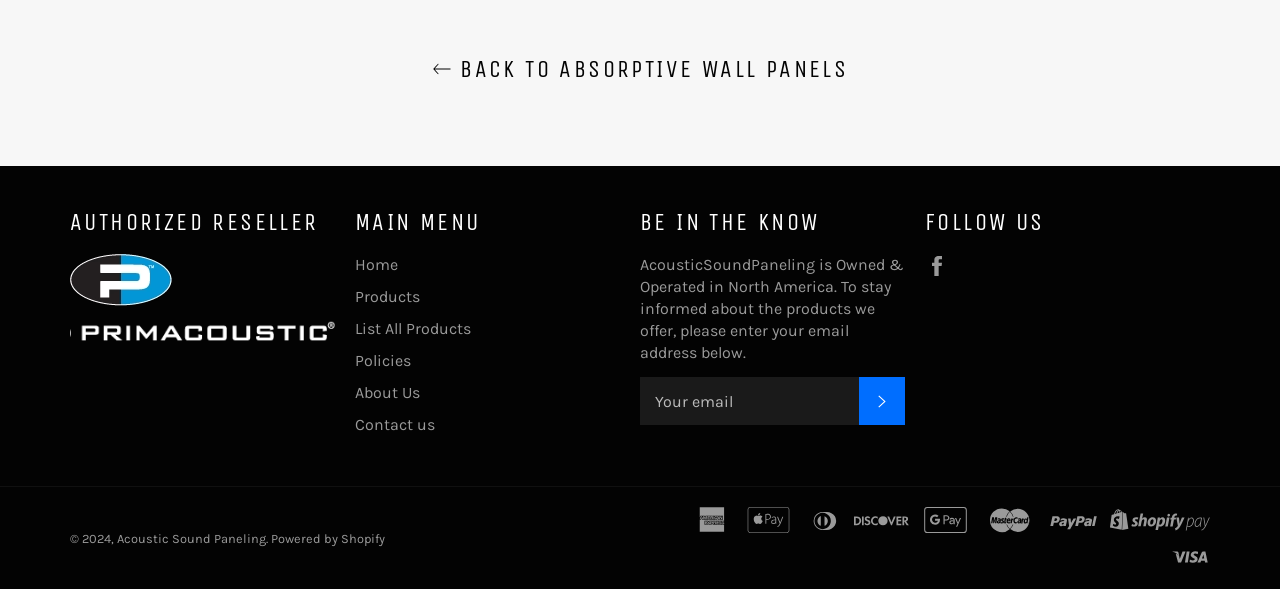How many social media links are available?
Please answer the question with a detailed response using the information from the screenshot.

There is only one social media link available, which is 'Facebook', located under the heading 'FOLLOW US'.